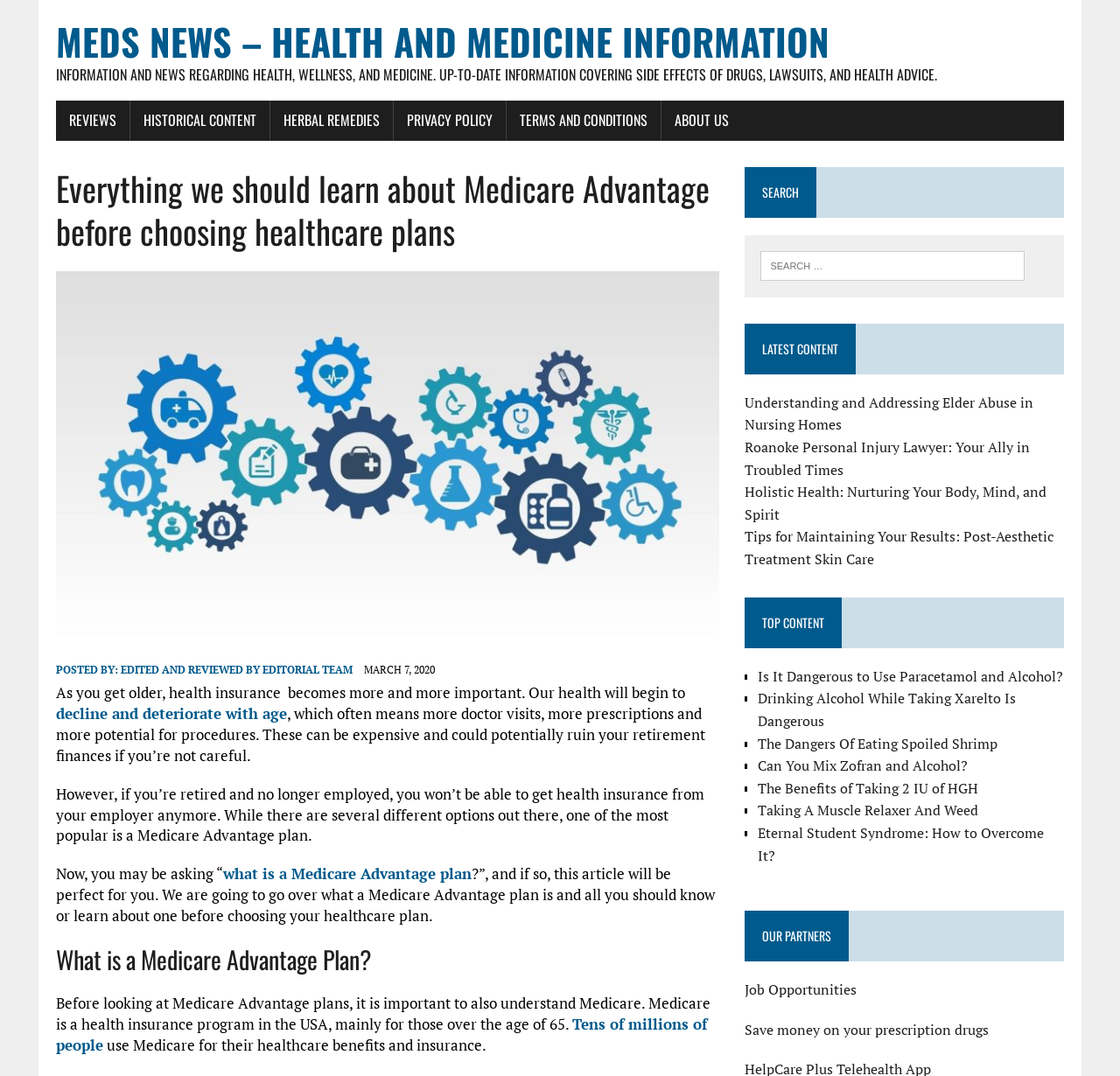What is the topic of the article?
Can you provide a detailed and comprehensive answer to the question?

The topic of the article can be determined by reading the heading 'Everything we should learn about Medicare Advantage before choosing healthcare plans' and the subsequent paragraphs that discuss what a Medicare Advantage plan is and its importance.